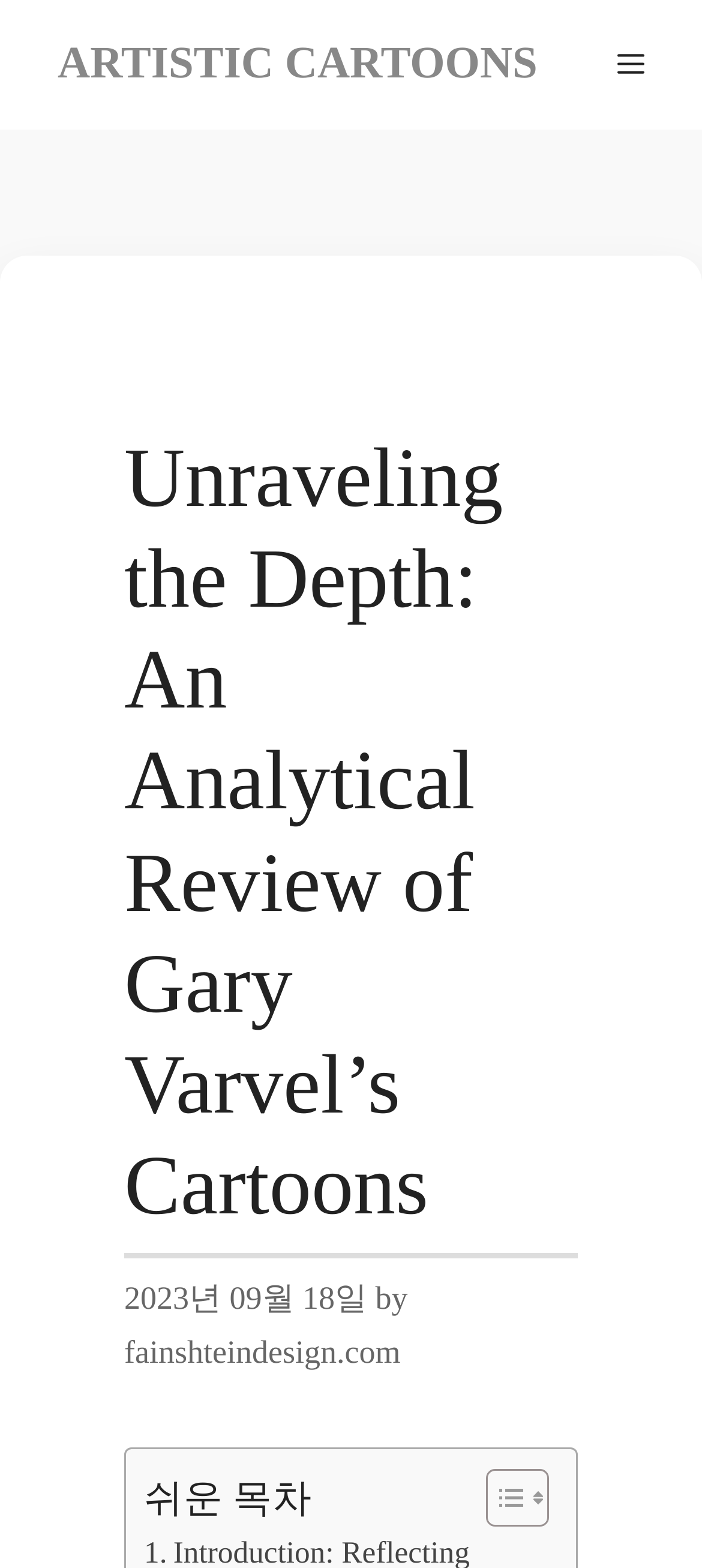Determine the main heading of the webpage and generate its text.

Unraveling the Depth: An Analytical Review of Gary Varvel’s Cartoons